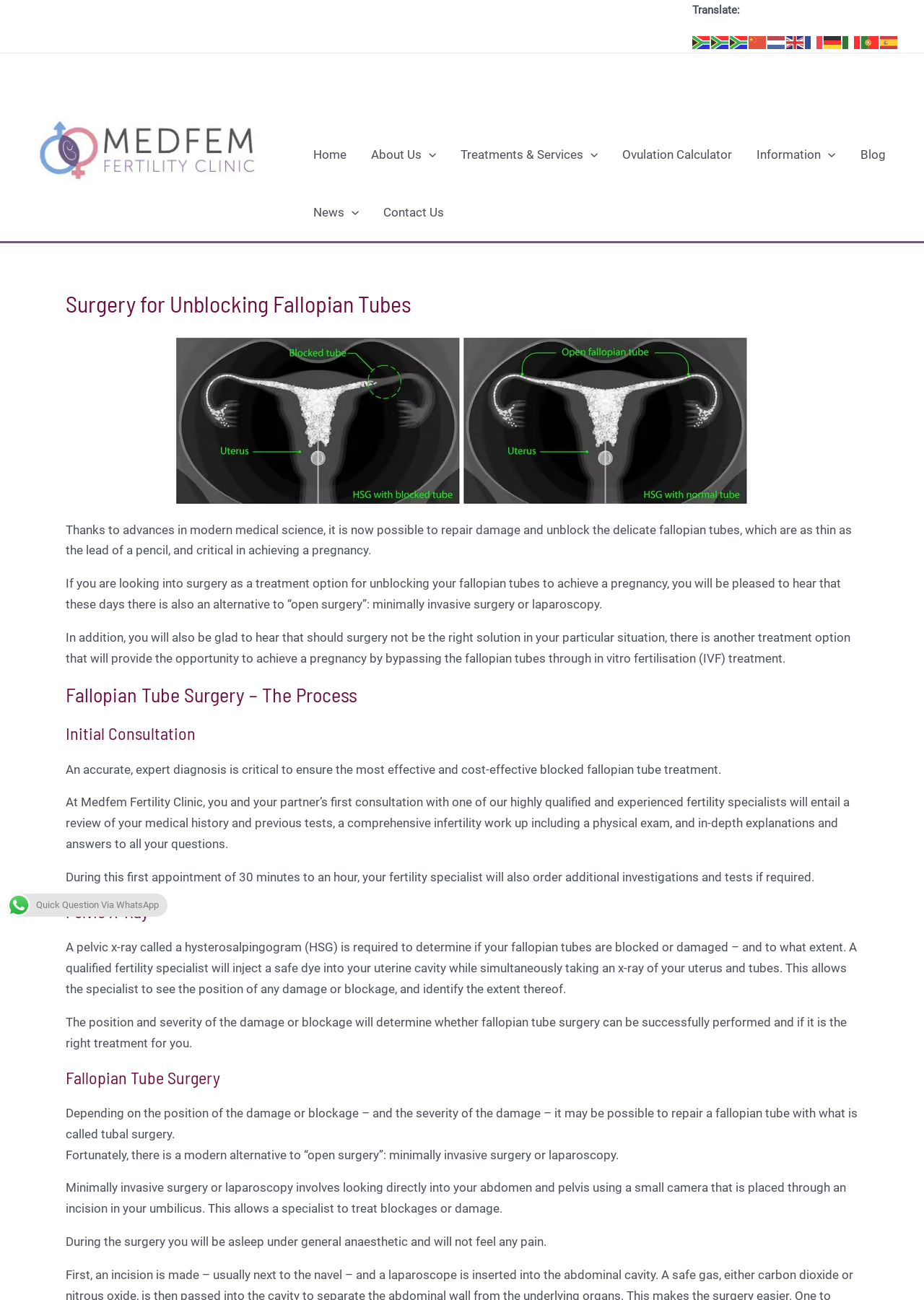Identify the bounding box coordinates for the UI element described by the following text: "Contact Us". Provide the coordinates as four float numbers between 0 and 1, in the format [left, top, right, bottom].

[0.402, 0.141, 0.494, 0.185]